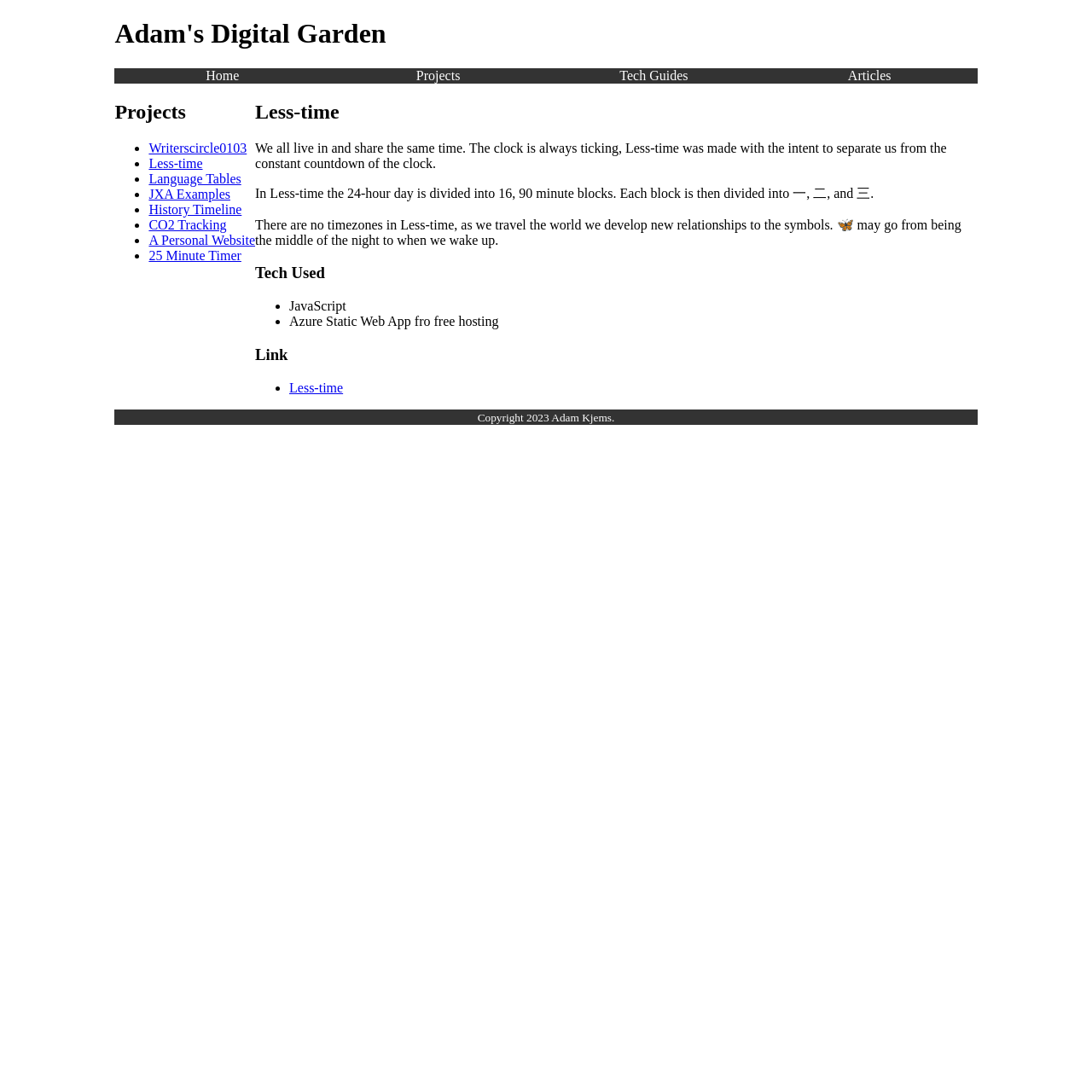Locate the bounding box coordinates of the clickable element to fulfill the following instruction: "learn about Tanzania Destinations". Provide the coordinates as four float numbers between 0 and 1 in the format [left, top, right, bottom].

None